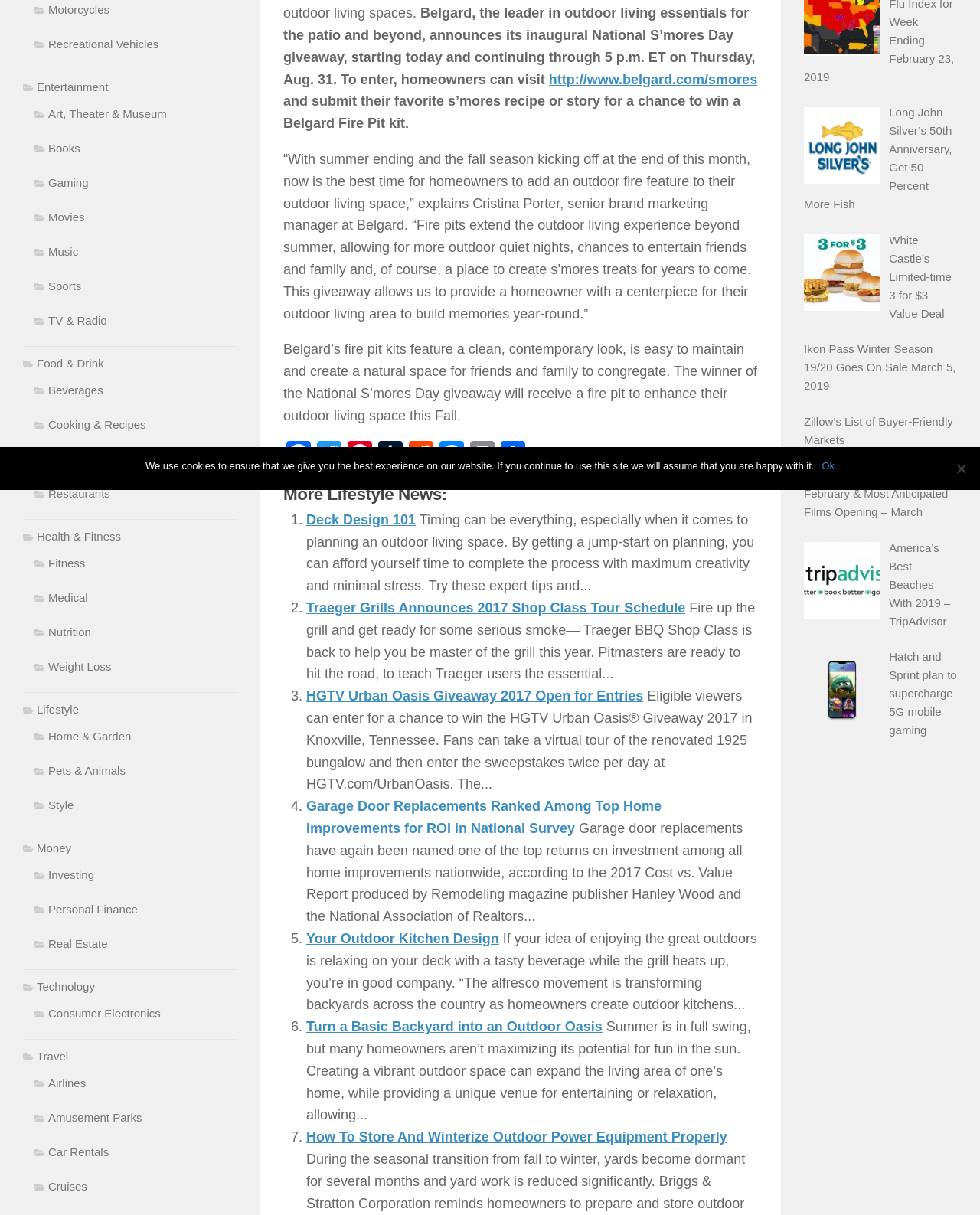Find the bounding box coordinates of the UI element according to this description: "Medical".

[0.035, 0.487, 0.09, 0.497]